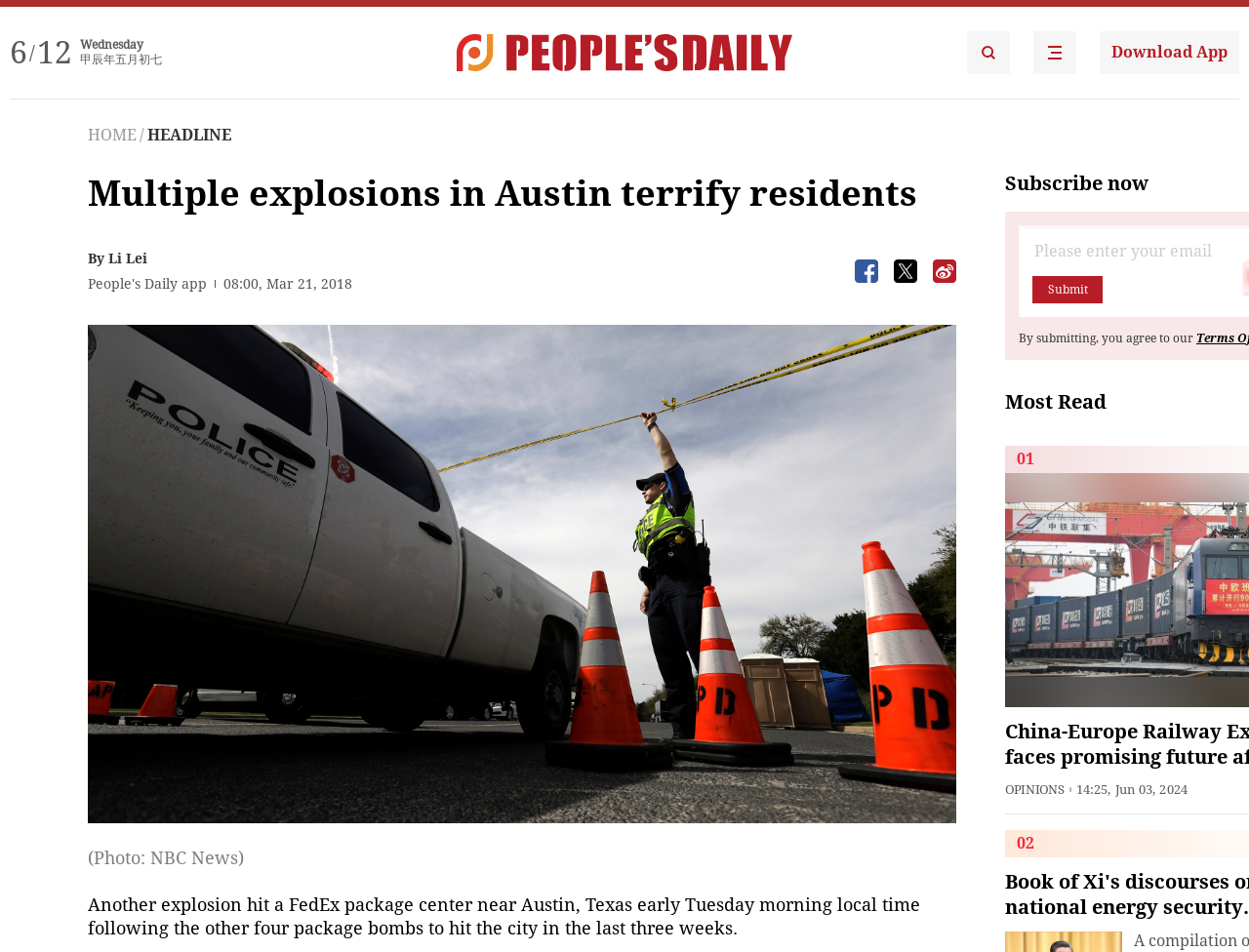Find the bounding box coordinates of the UI element according to this description: "People's Daily Search Details".

[0.774, 0.033, 0.809, 0.078]